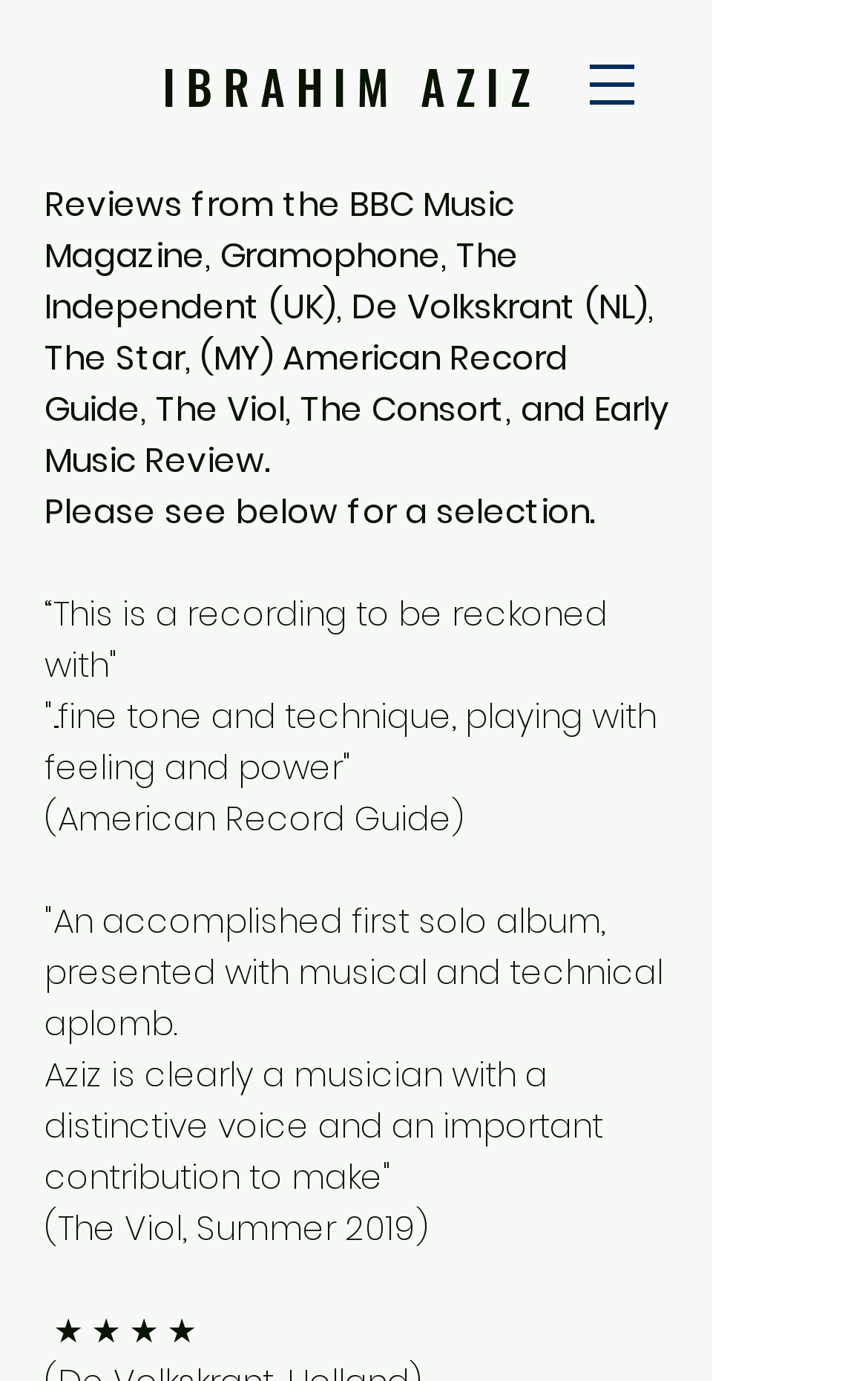What is the title of the publication that wrote 'Aziz is clearly a musician with a distinctive voice and an important contribution to make'?
We need a detailed and exhaustive answer to the question. Please elaborate.

The StaticText element '(The Viol, Summer 2019)' is located below the quote 'Aziz is clearly a musician with a distinctive voice and an important contribution to make'', suggesting that this publication wrote the review.